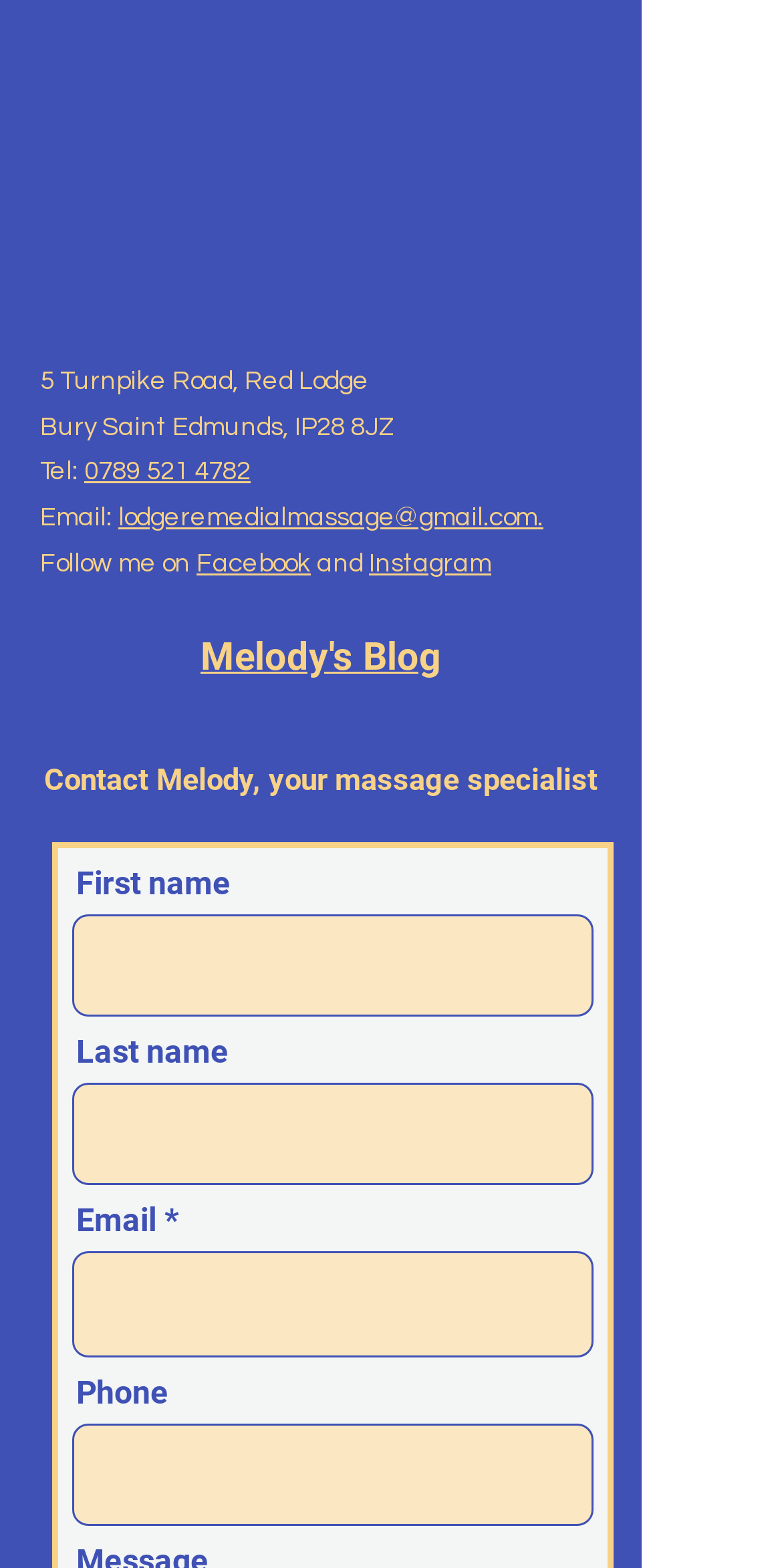From the element description: "Facebook", extract the bounding box coordinates of the UI element. The coordinates should be expressed as four float numbers between 0 and 1, in the order [left, top, right, bottom].

[0.251, 0.35, 0.397, 0.368]